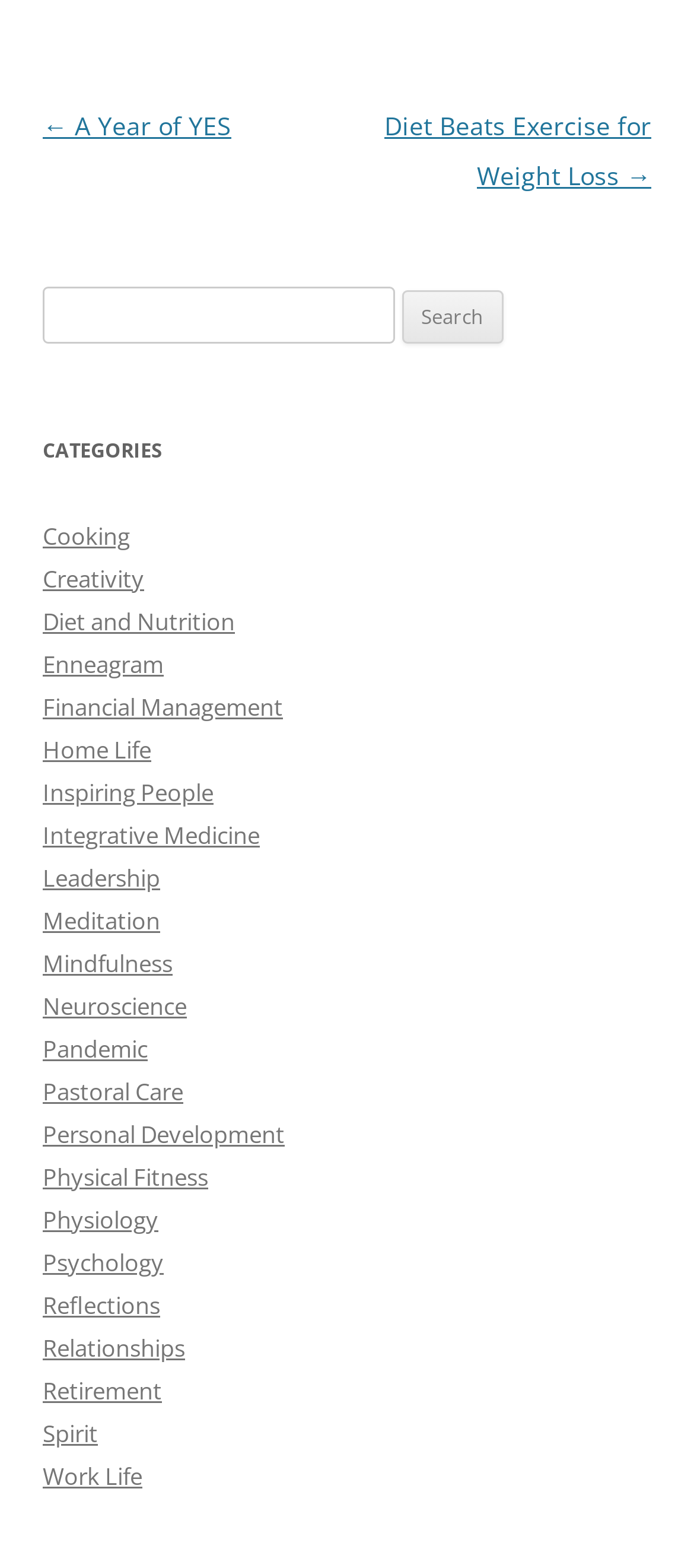Based on the element description, predict the bounding box coordinates (top-left x, top-left y, bottom-right x, bottom-right y) for the UI element in the screenshot: Inspiring People

[0.062, 0.495, 0.308, 0.516]